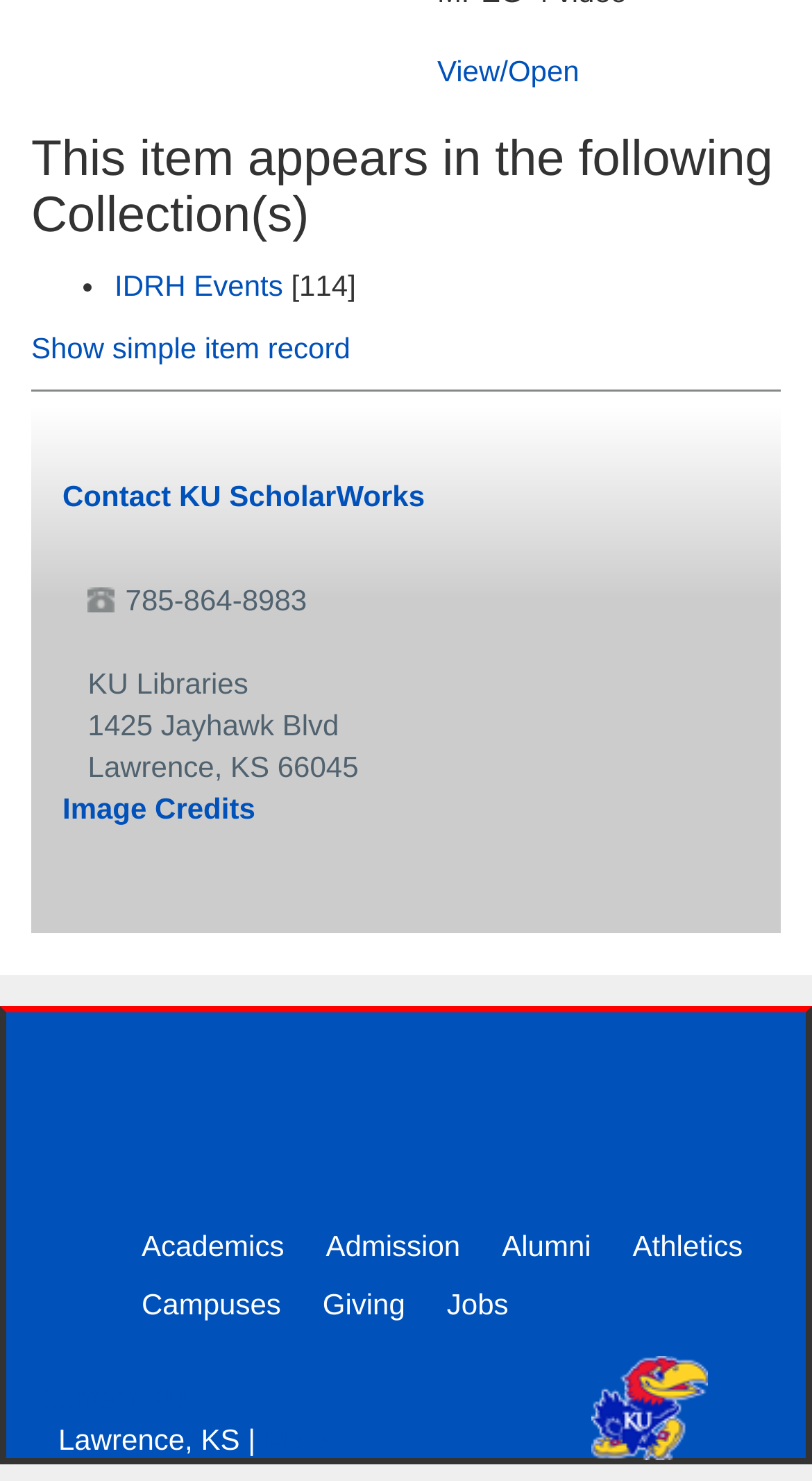Determine the bounding box coordinates of the clickable region to carry out the instruction: "Contact KU".

[0.046, 0.932, 0.23, 0.955]